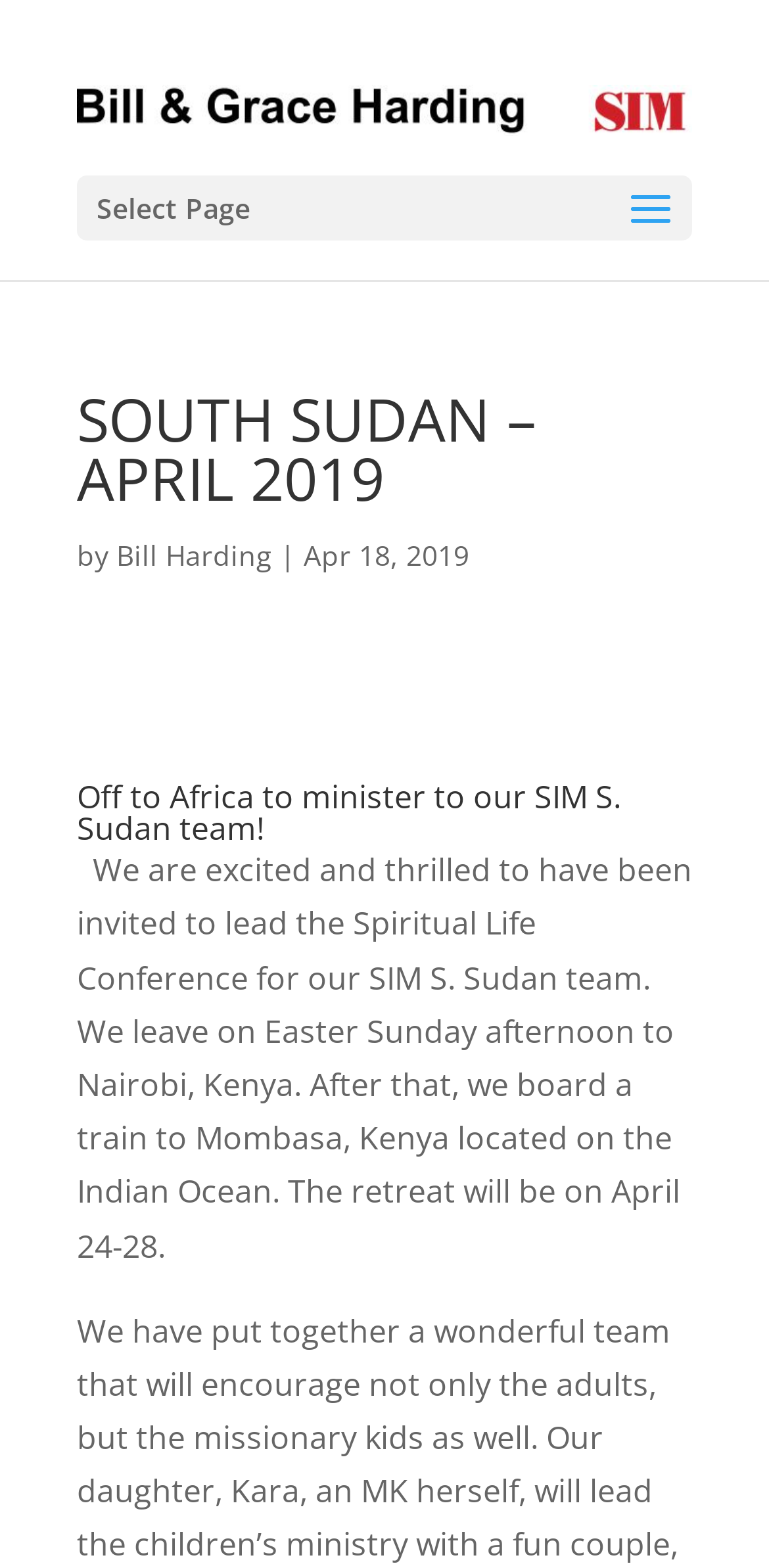Summarize the webpage in an elaborate manner.

The webpage appears to be a blog post or article about a trip to South Sudan in April 2019. At the top, there is a logo or image of "Hardings" accompanied by a link to the same name. Below this, there is a dropdown menu labeled "Select Page". 

The main title of the article, "SOUTH SUDAN – APRIL 2019", is prominently displayed in a large font. The author of the post, "Bill Harding", is credited below the title, along with the date "Apr 18, 2019". 

The main content of the article is divided into two sections. The first section is a heading that reads "Off to Africa to minister to our SIM S. Sudan team!". The second section is a block of text that describes the author's excitement to lead a Spiritual Life Conference for the SIM S. Sudan team. The text also mentions the author's travel plans, including a trip to Nairobi, Kenya, and then to Mombasa, Kenya, where the retreat will take place from April 24-28.